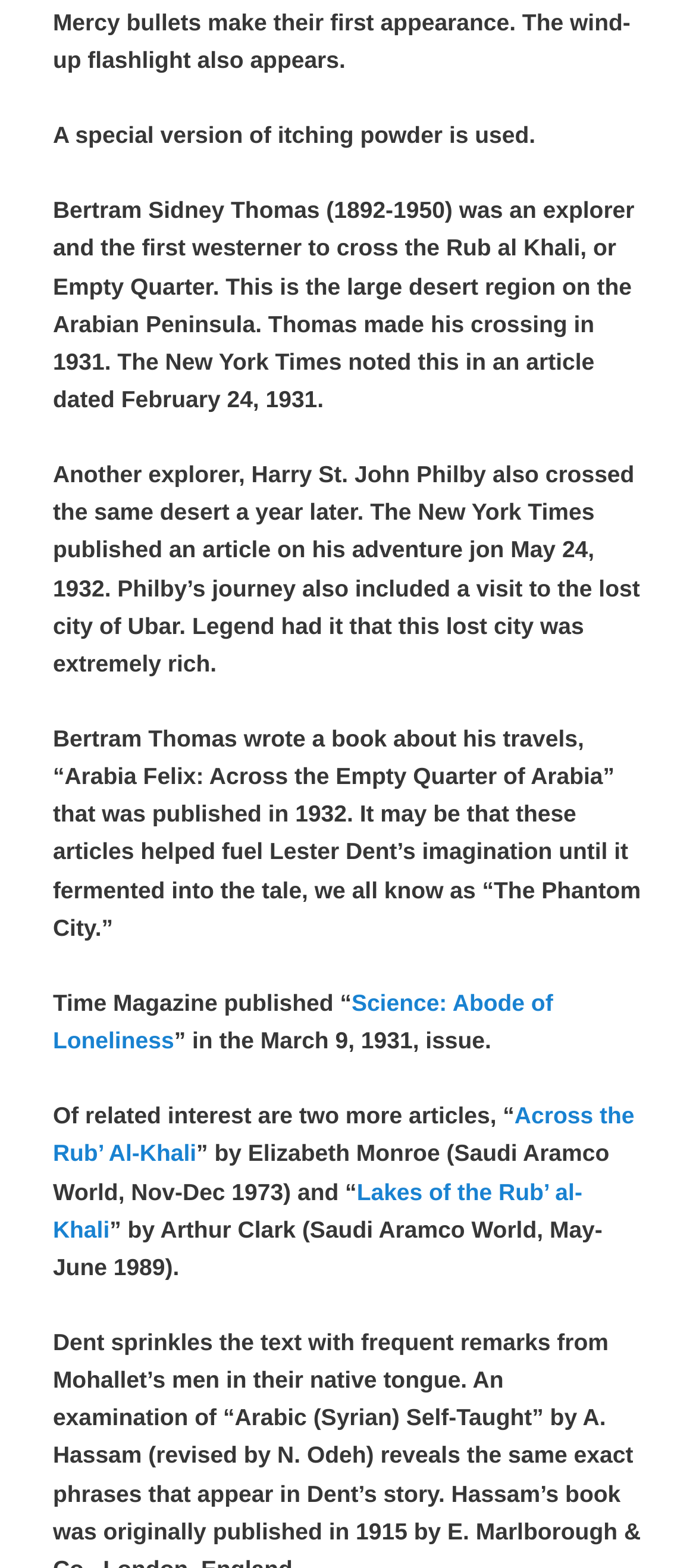Please determine the bounding box coordinates, formatted as (top-left x, top-left y, bottom-right x, bottom-right y), with all values as floating point numbers between 0 and 1. Identify the bounding box of the region described as: Across the Rub’ Al-Khali

[0.076, 0.703, 0.911, 0.744]